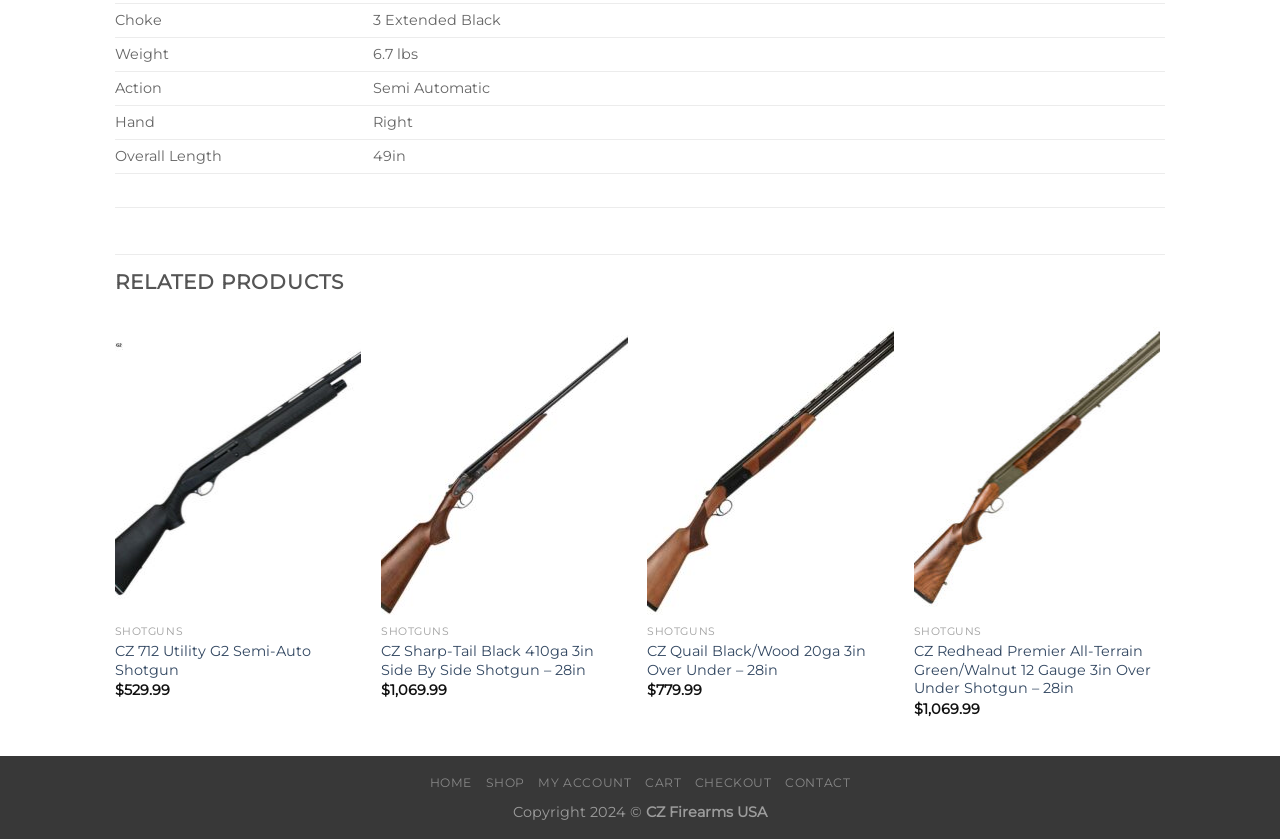What is the hand of the shotgun?
Give a thorough and detailed response to the question.

I found the answer by looking at the gridcell with the label 'Hand' and its corresponding value 'Right'.